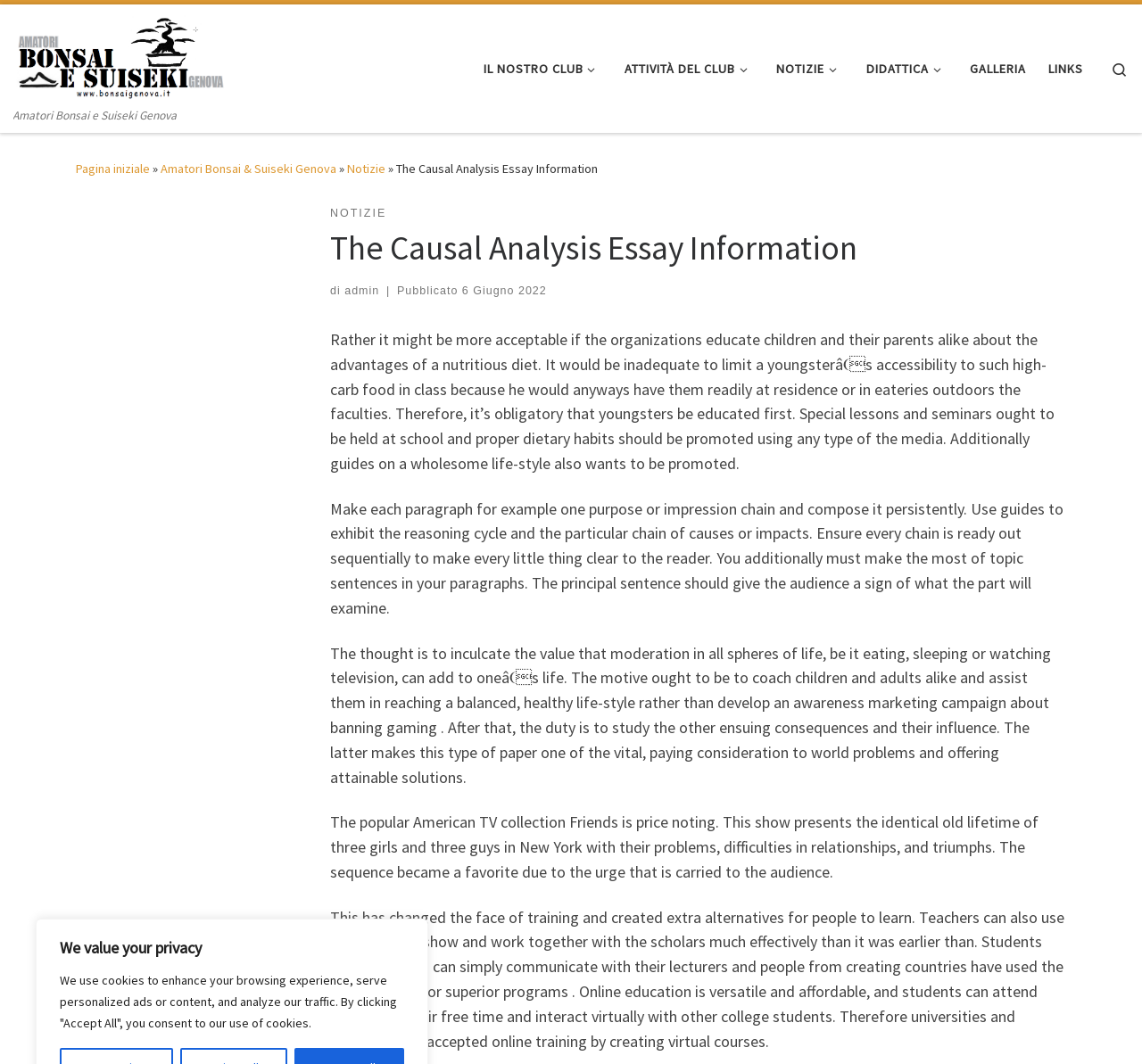Pinpoint the bounding box coordinates of the element to be clicked to execute the instruction: "Click on 'NOTIZIE'".

[0.304, 0.151, 0.338, 0.166]